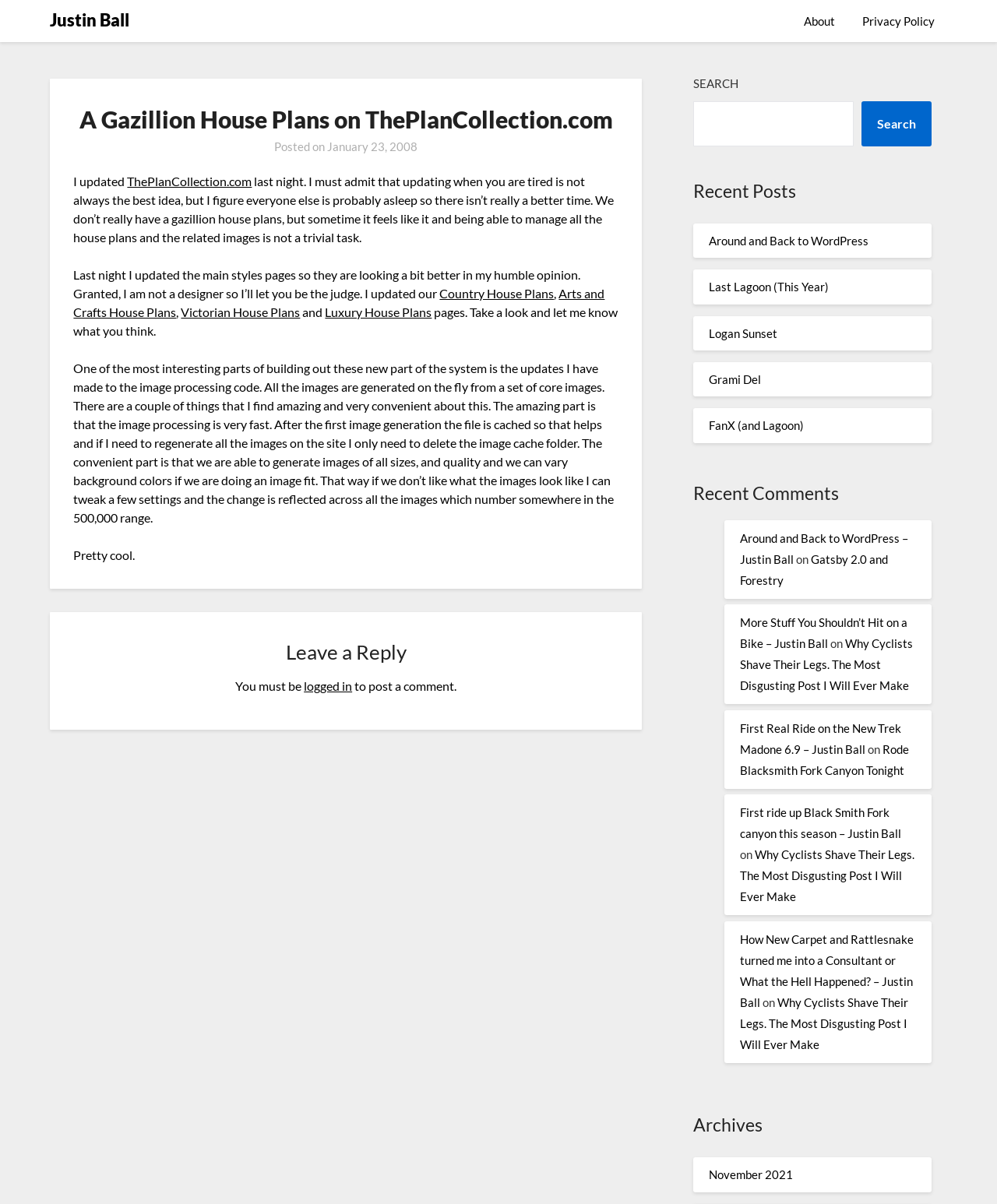Determine the bounding box coordinates for the region that must be clicked to execute the following instruction: "Leave a reply".

[0.074, 0.528, 0.62, 0.562]